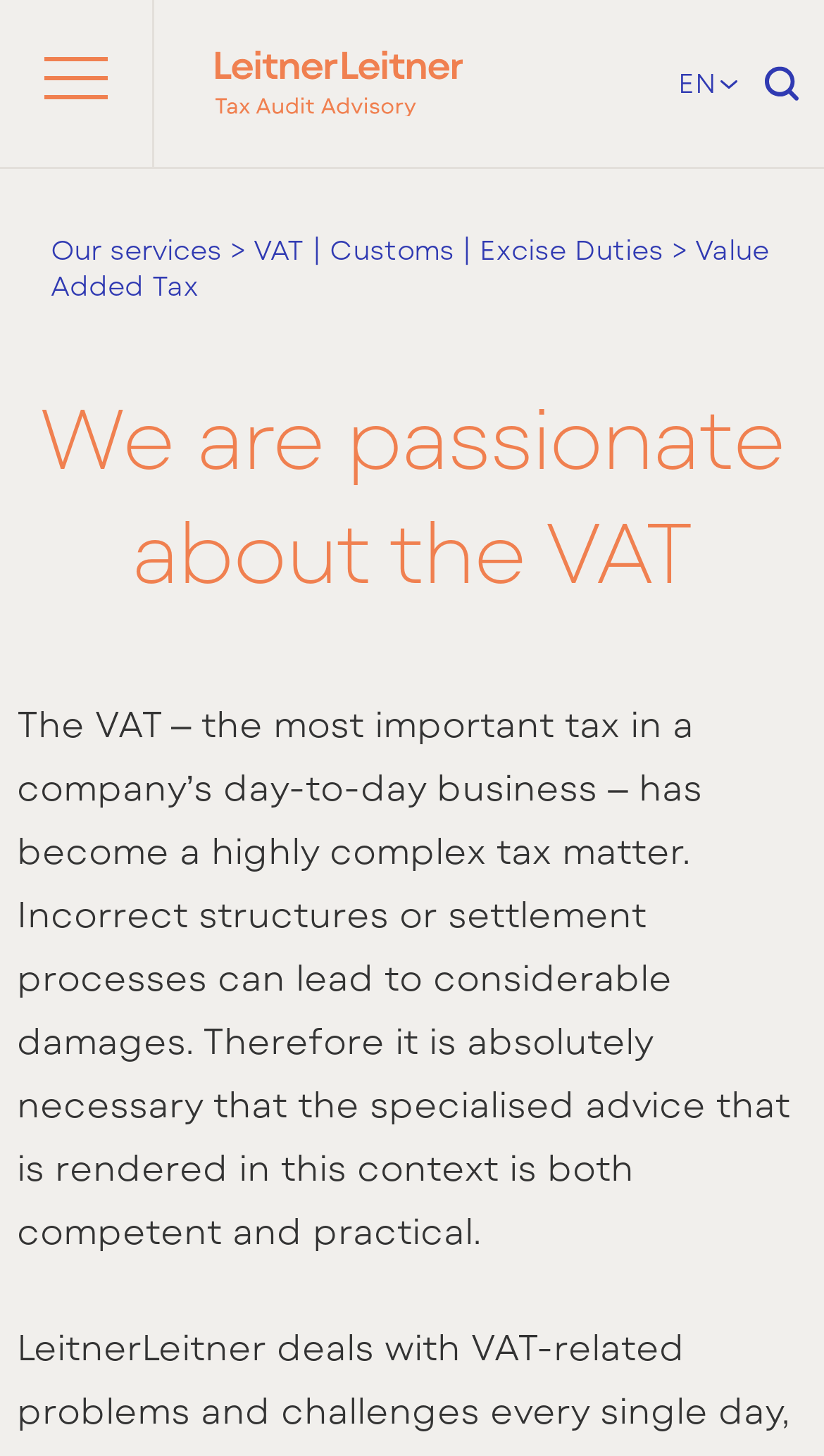What is the company logo?
Please provide a single word or phrase as your answer based on the screenshot.

LeitnerLeitner Hrvatska logo